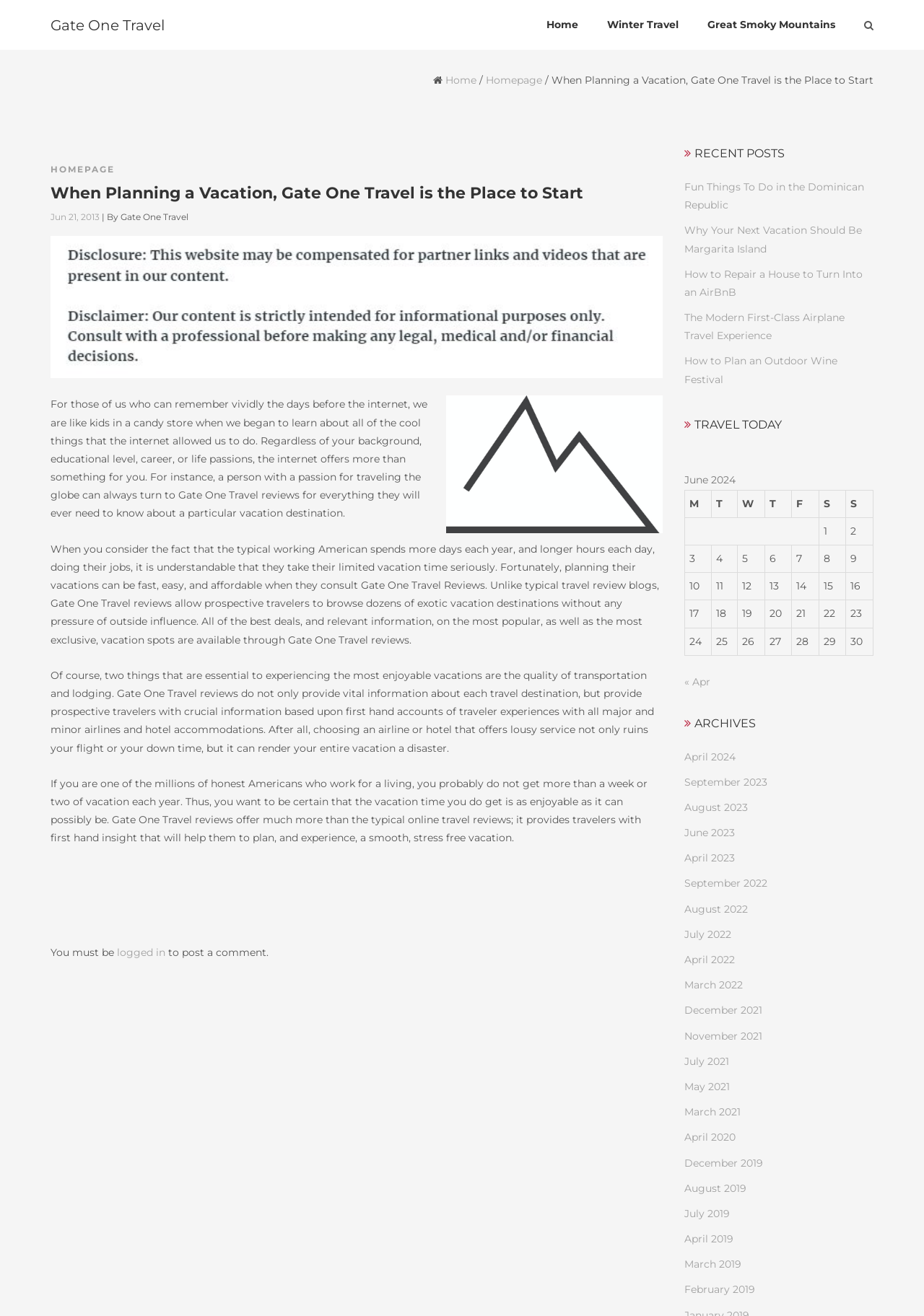Please identify the bounding box coordinates of the clickable area that will allow you to execute the instruction: "click on the 'logged in' link to post a comment".

[0.127, 0.719, 0.179, 0.729]